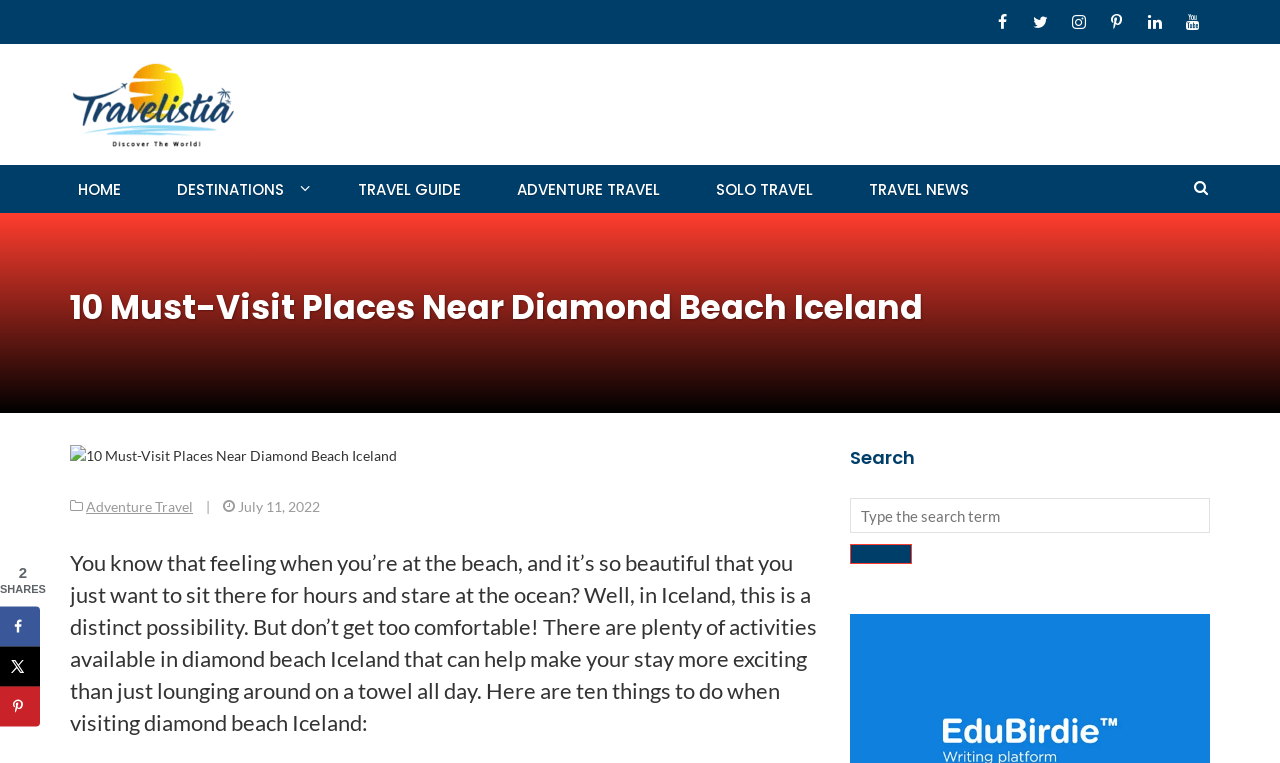Find the bounding box coordinates for the HTML element described in this sentence: "parent_node: Search for:". Provide the coordinates as four float numbers between 0 and 1, in the format [left, top, right, bottom].

[0.664, 0.714, 0.712, 0.74]